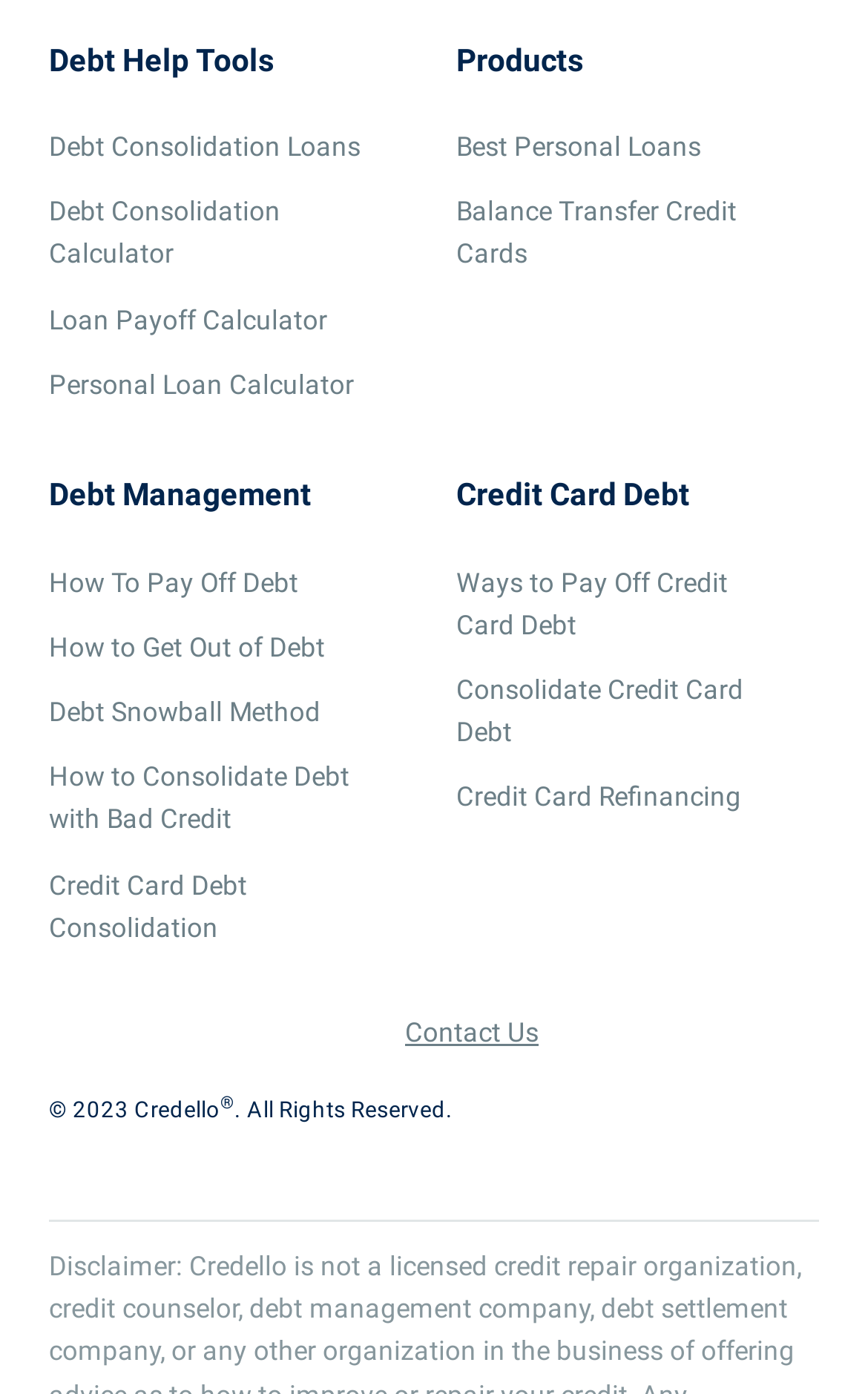Please locate the bounding box coordinates for the element that should be clicked to achieve the following instruction: "Contact Us". Ensure the coordinates are given as four float numbers between 0 and 1, i.e., [left, top, right, bottom].

[0.467, 0.73, 0.621, 0.752]